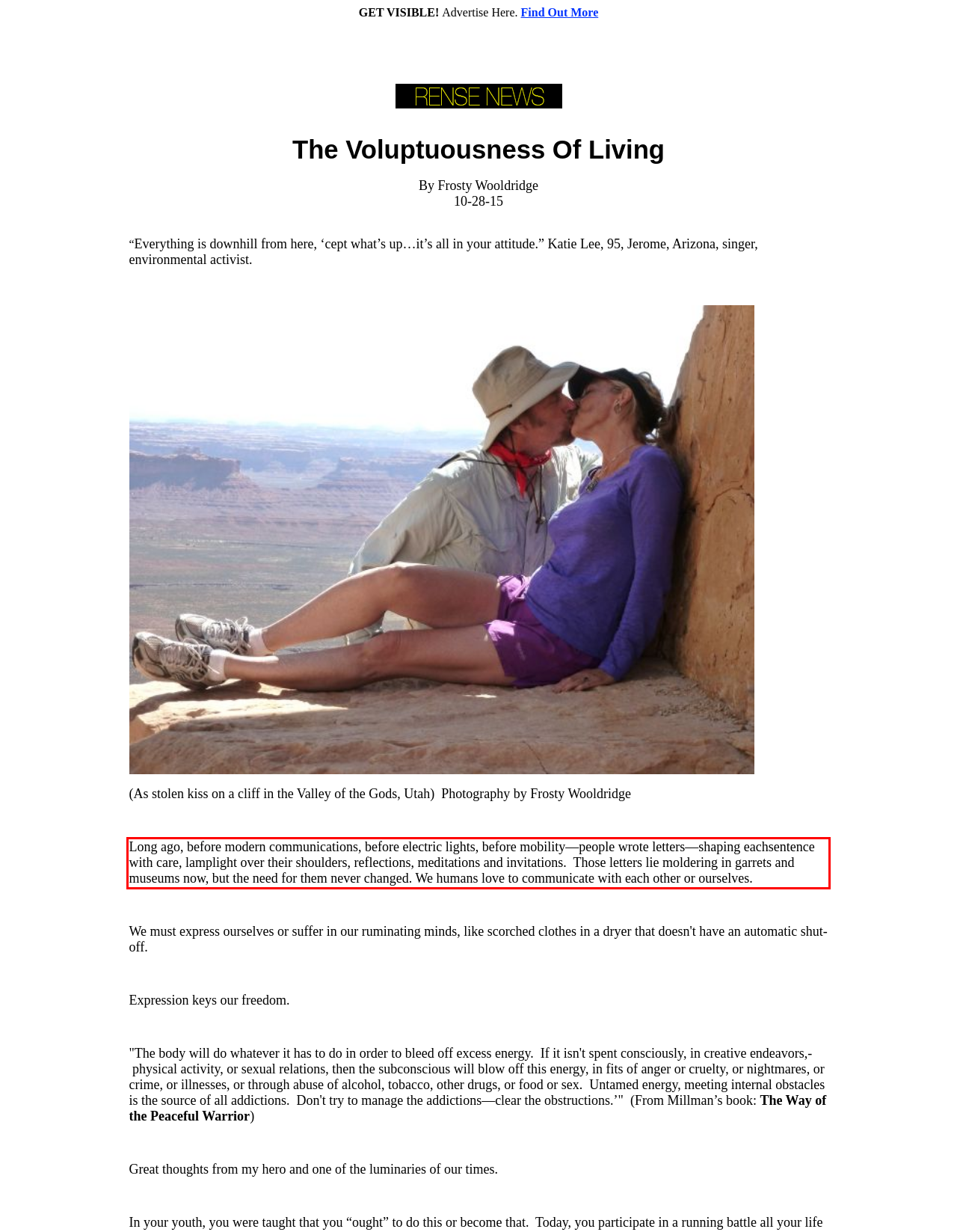From the screenshot of the webpage, locate the red bounding box and extract the text contained within that area.

Long ago, before modern communications, before electric lights, before mobility—people wrote letters—shaping each­sentence with care, lamplight over their shoulders, reflections, meditations and invitations. Those letters lie moldering in garrets and museums now, but the need for them never changed. We humans love to communicate with each other or ourselves.